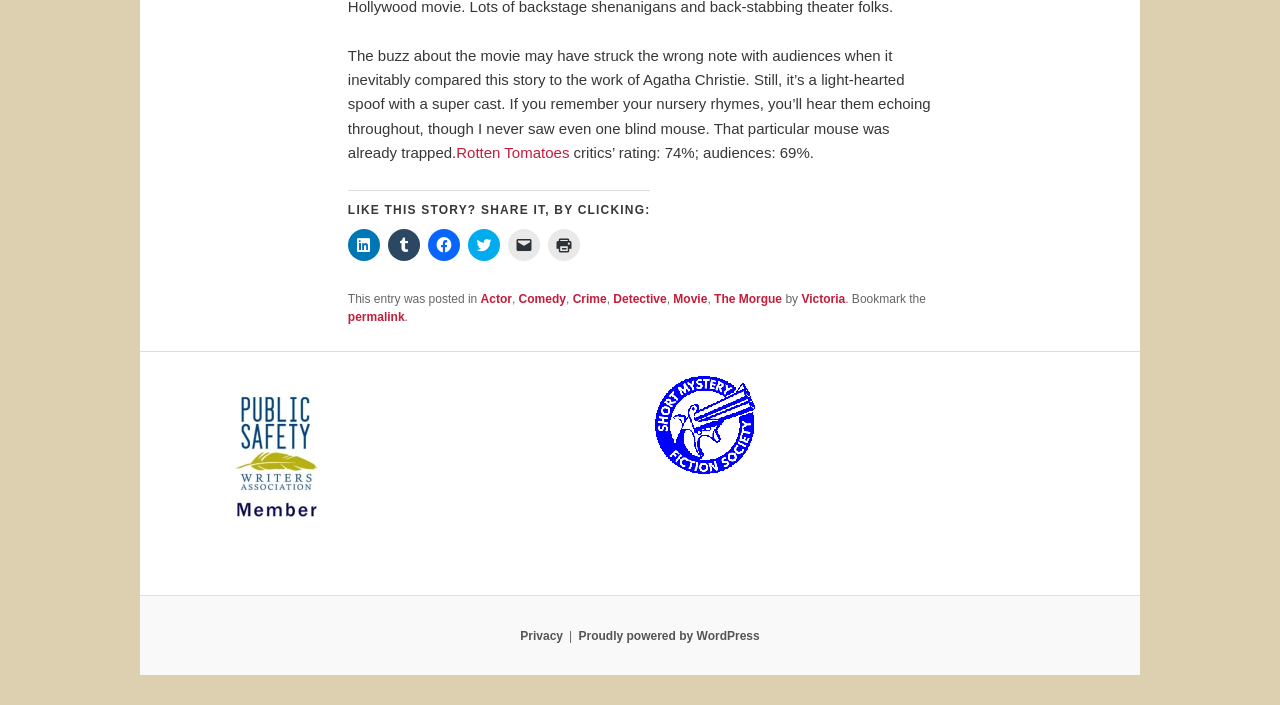Identify the bounding box coordinates of the clickable section necessary to follow the following instruction: "Visit Rotten Tomatoes". The coordinates should be presented as four float numbers from 0 to 1, i.e., [left, top, right, bottom].

[0.356, 0.204, 0.445, 0.229]